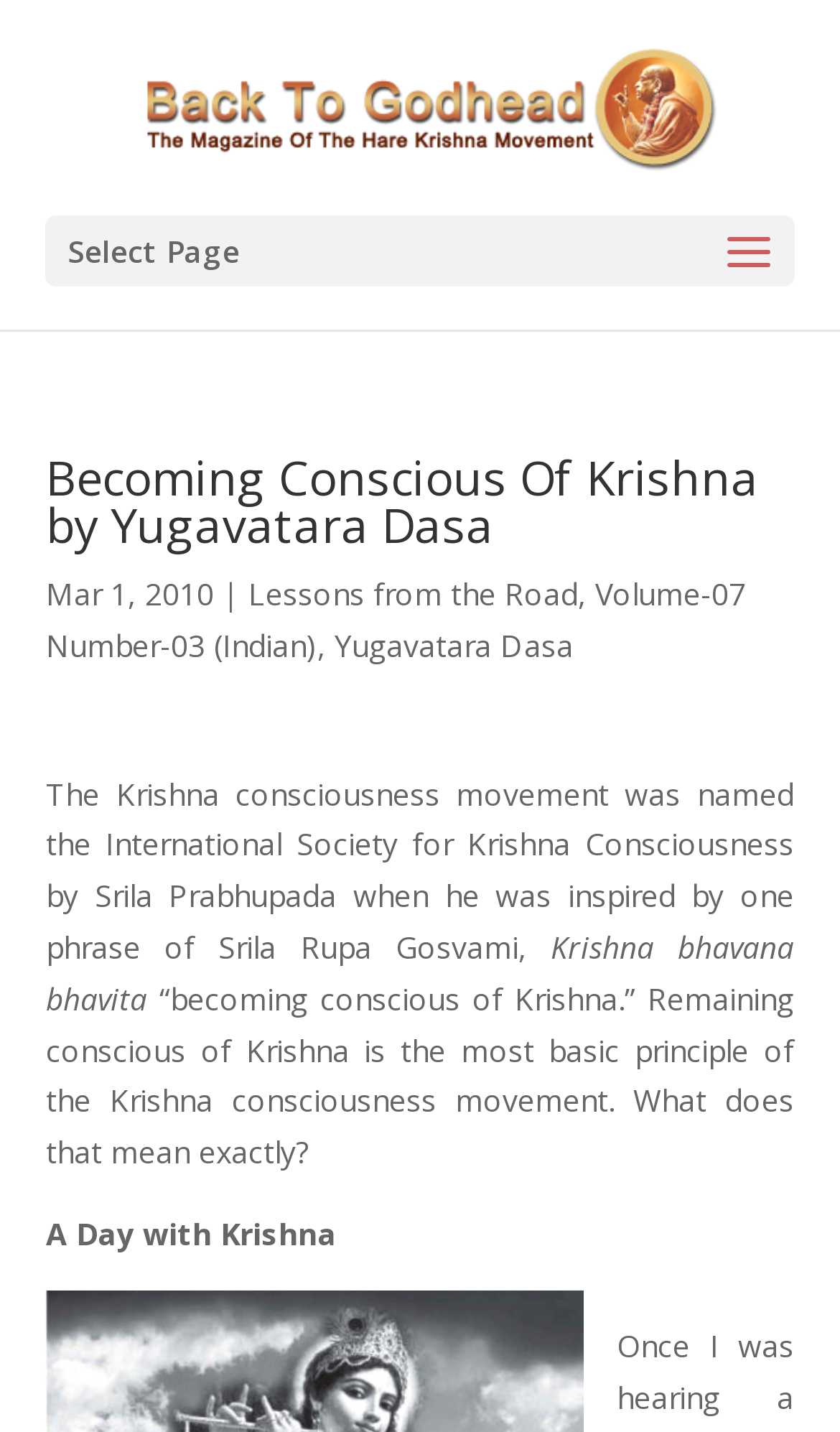Identify the bounding box for the UI element described as: "Lessons from the Road". The coordinates should be four float numbers between 0 and 1, i.e., [left, top, right, bottom].

[0.296, 0.4, 0.688, 0.429]